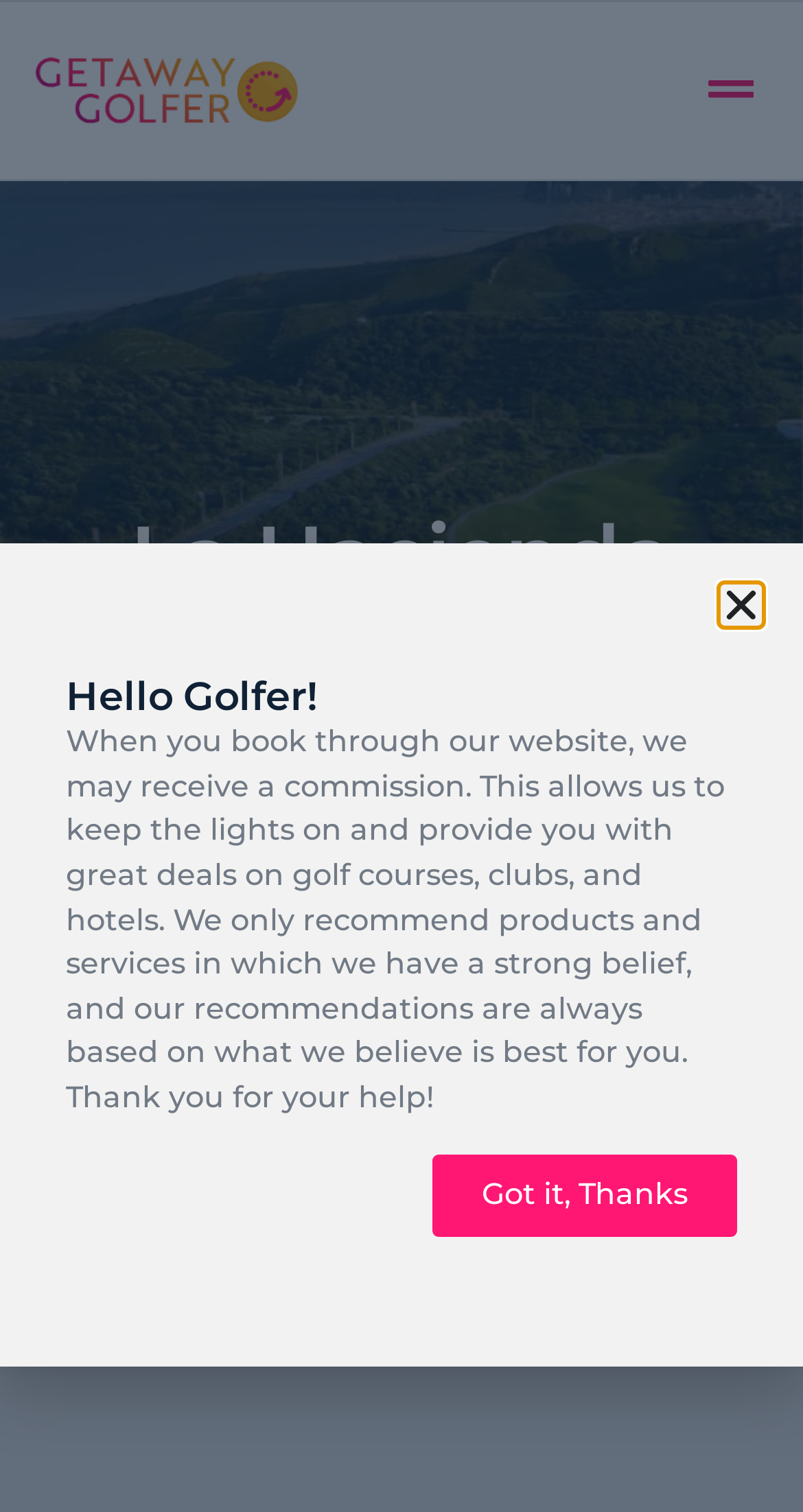Identify and generate the primary title of the webpage.

La Hacienda Alcaidesa Links Golf Resort Heathland Course